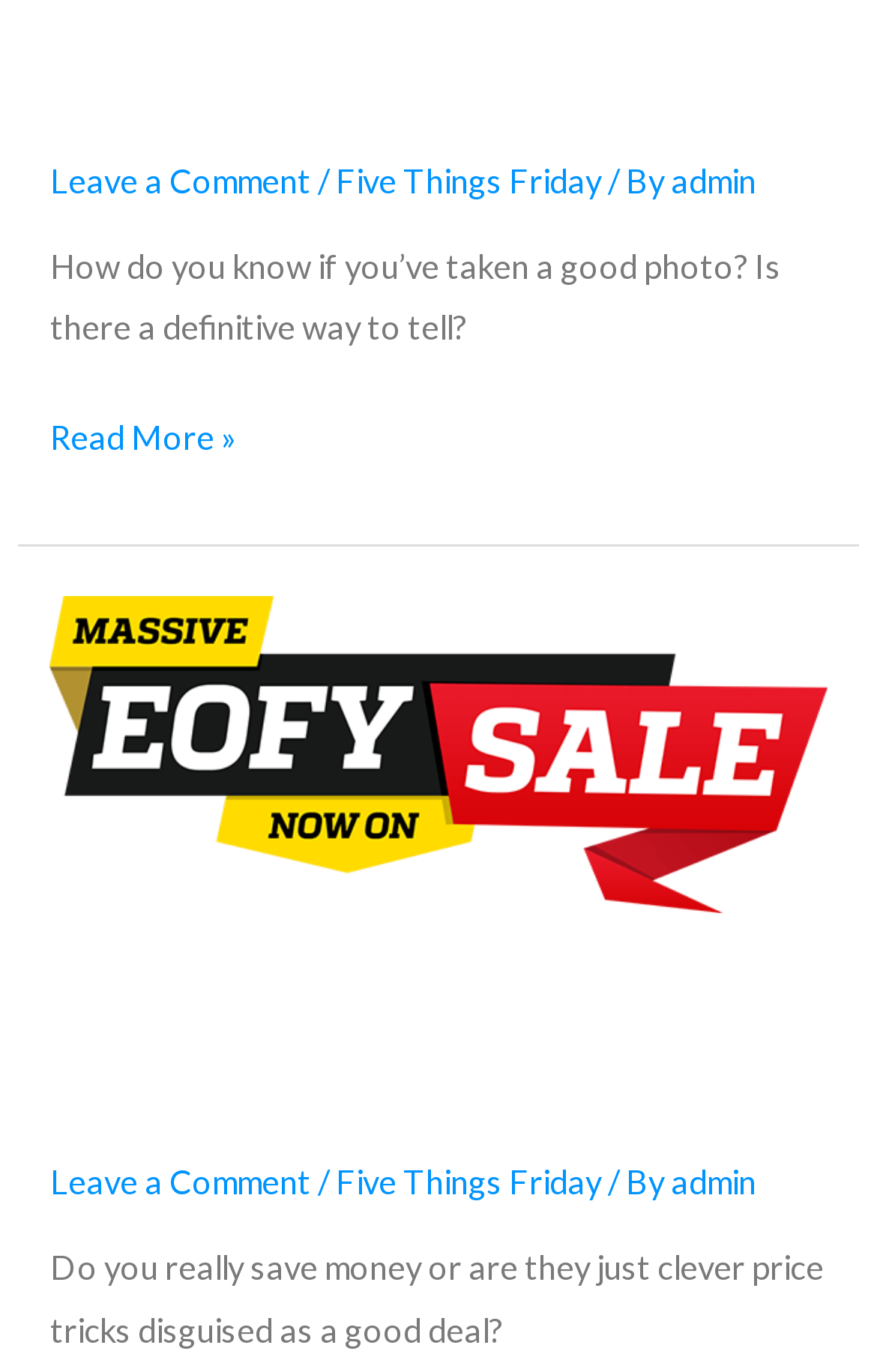Who is the author of the 'Five Things Friday' article?
Examine the image closely and answer the question with as much detail as possible.

I found the author's name by looking at the text content of the link element with the text 'admin', which is located next to the 'Five Things Friday' link.